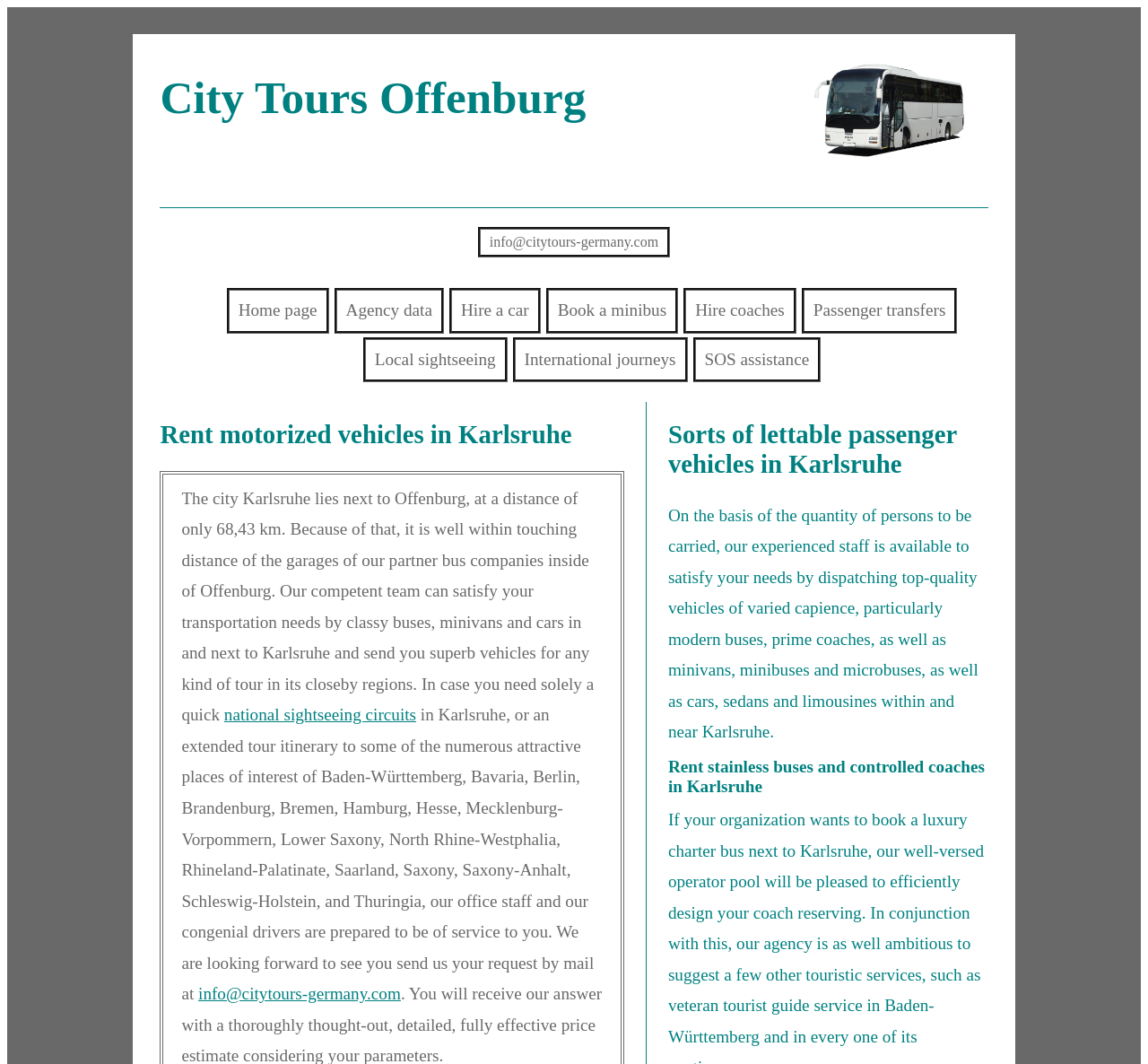Locate the bounding box coordinates of the clickable area needed to fulfill the instruction: "Send an email to the company".

[0.416, 0.214, 0.584, 0.242]